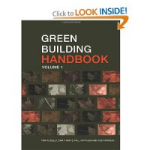Craft a detailed explanation of the image.

The image features the cover of the "Green Building Handbook: Volume 1," authored by T. Woolley. This comprehensive resource focuses on environmentally responsible building practices and addresses various aspects related to building products and their impact on the environment. The design of the cover incorporates a blend of textures and colors, symbolizing the diverse materials discussed within. Prominently displayed is the title "GREEN BUILDING HANDBOOK," along with a notice inviting readers to "Click to LOOK INSIDE!" This suggests that further insights and details about the content can be explored, making it an engaging book for architects, builders, and environmentally conscious individuals interested in sustainable construction methods.